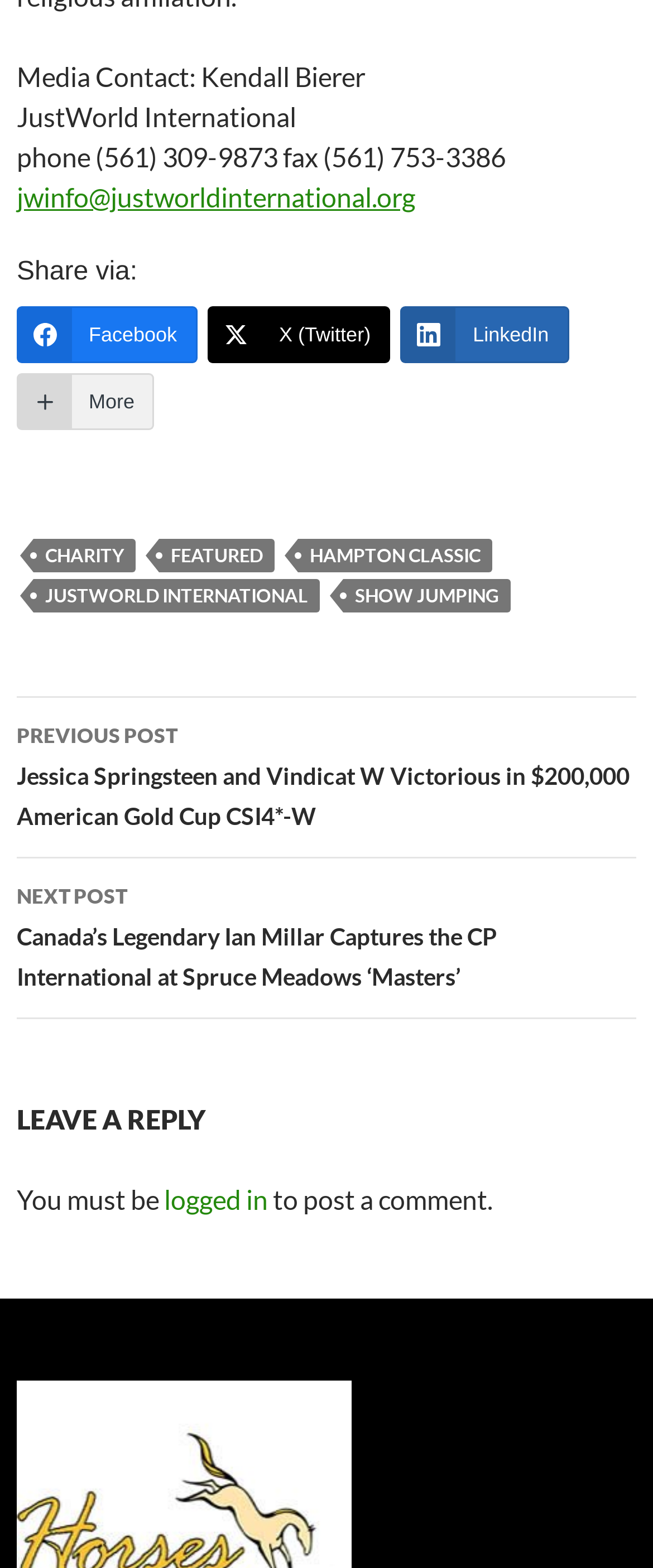Using the information from the screenshot, answer the following question thoroughly:
What is the title of the previous post?

The previous post title is mentioned in the 'Post navigation' section, which is 'Jessica Springsteen and Vindicat W Victorious in $200,000 American Gold Cup CSI4*-W'.